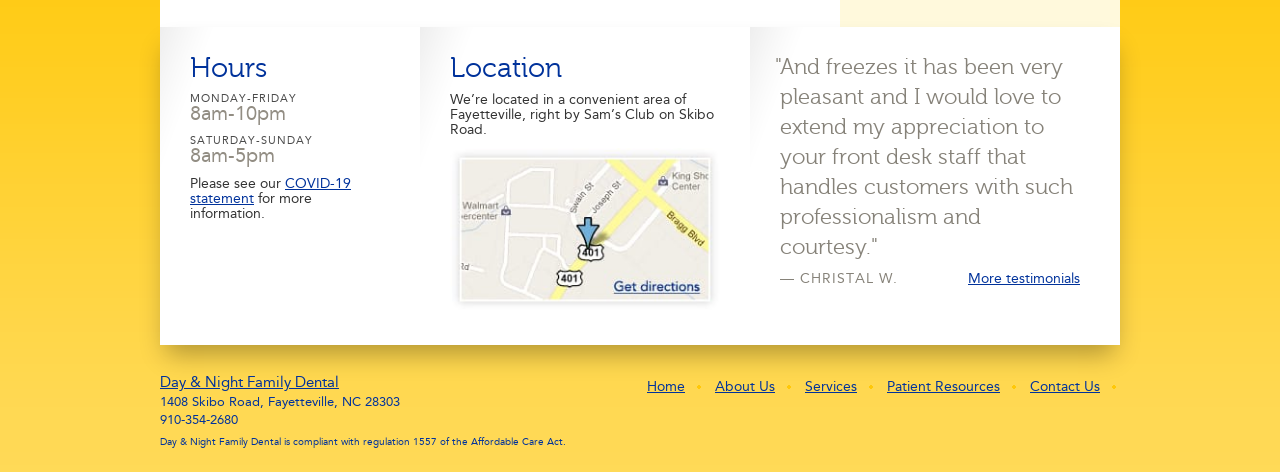Locate the bounding box coordinates of the area you need to click to fulfill this instruction: 'See the location on the map'. The coordinates must be in the form of four float numbers ranging from 0 to 1: [left, top, right, bottom].

[0.352, 0.637, 0.562, 0.668]